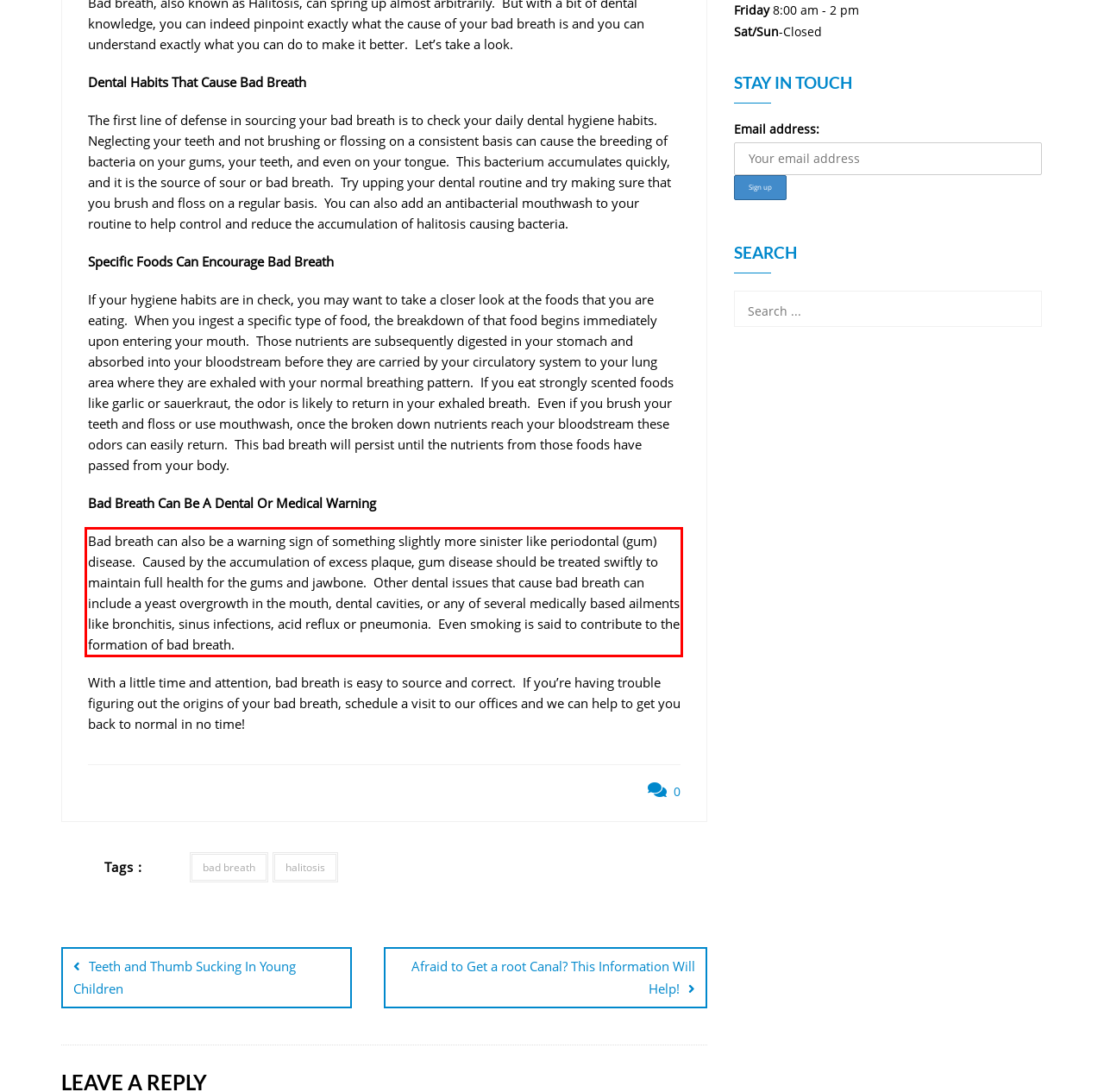The screenshot provided shows a webpage with a red bounding box. Apply OCR to the text within this red bounding box and provide the extracted content.

Bad breath can also be a warning sign of something slightly more sinister like periodontal (gum) disease. Caused by the accumulation of excess plaque, gum disease should be treated swiftly to maintain full health for the gums and jawbone. Other dental issues that cause bad breath can include a yeast overgrowth in the mouth, dental cavities, or any of several medically based ailments like bronchitis, sinus infections, acid reflux or pneumonia. Even smoking is said to contribute to the formation of bad breath.